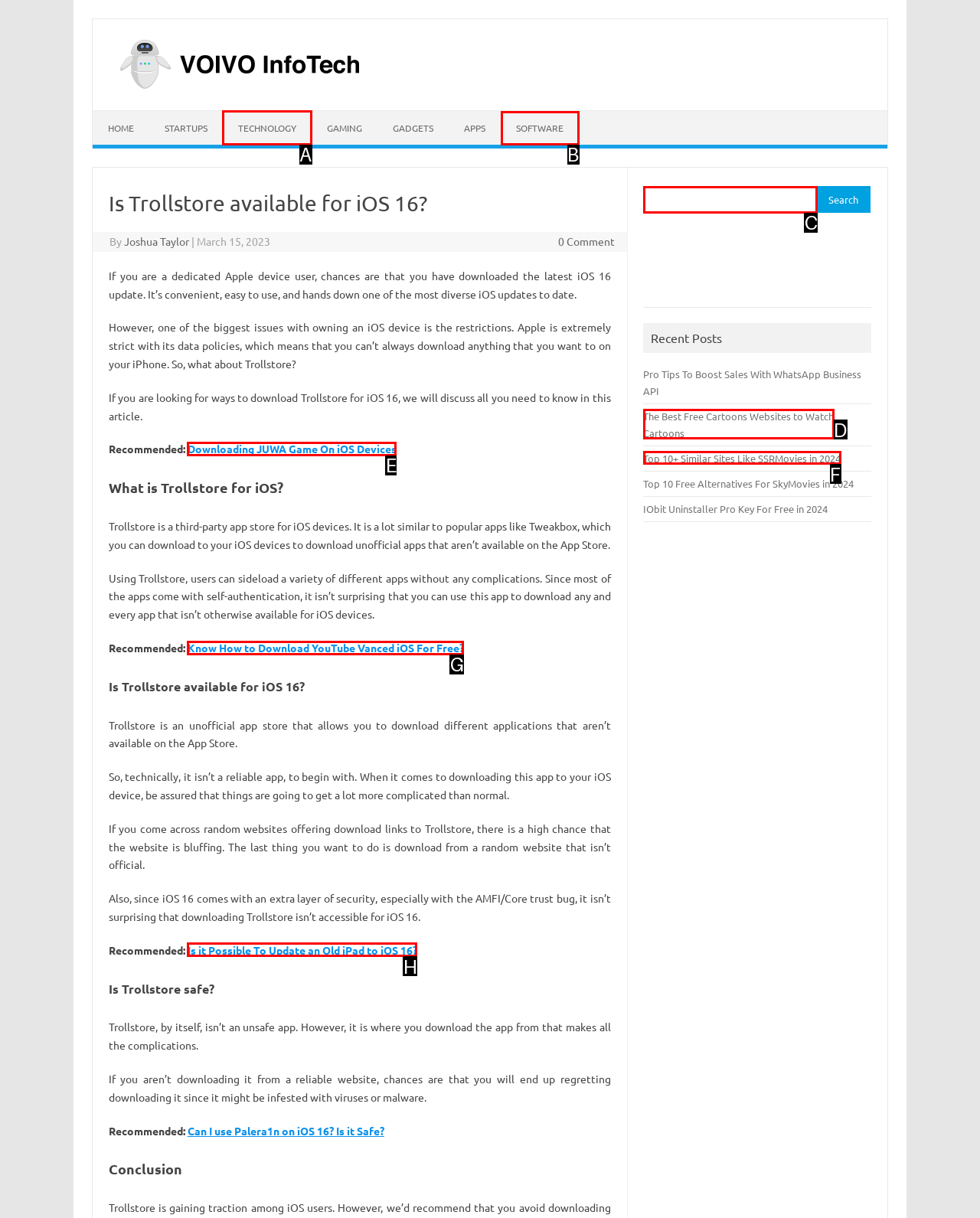Tell me the letter of the UI element to click in order to accomplish the following task: Click on the 'TECHNOLOGY' link
Answer with the letter of the chosen option from the given choices directly.

A